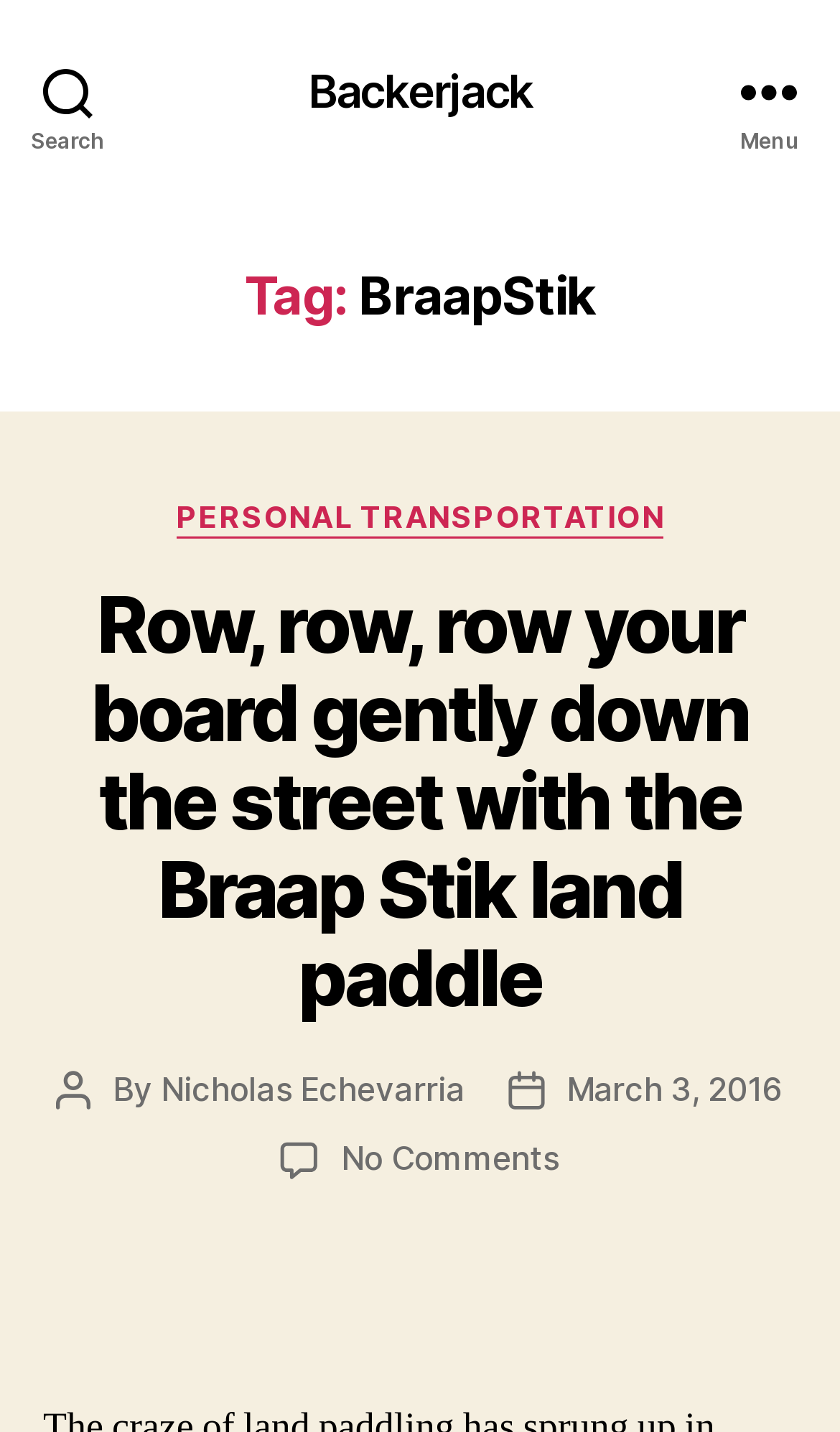Given the webpage screenshot and the description, determine the bounding box coordinates (top-left x, top-left y, bottom-right x, bottom-right y) that define the location of the UI element matching this description: March 3, 2016

[0.674, 0.746, 0.932, 0.775]